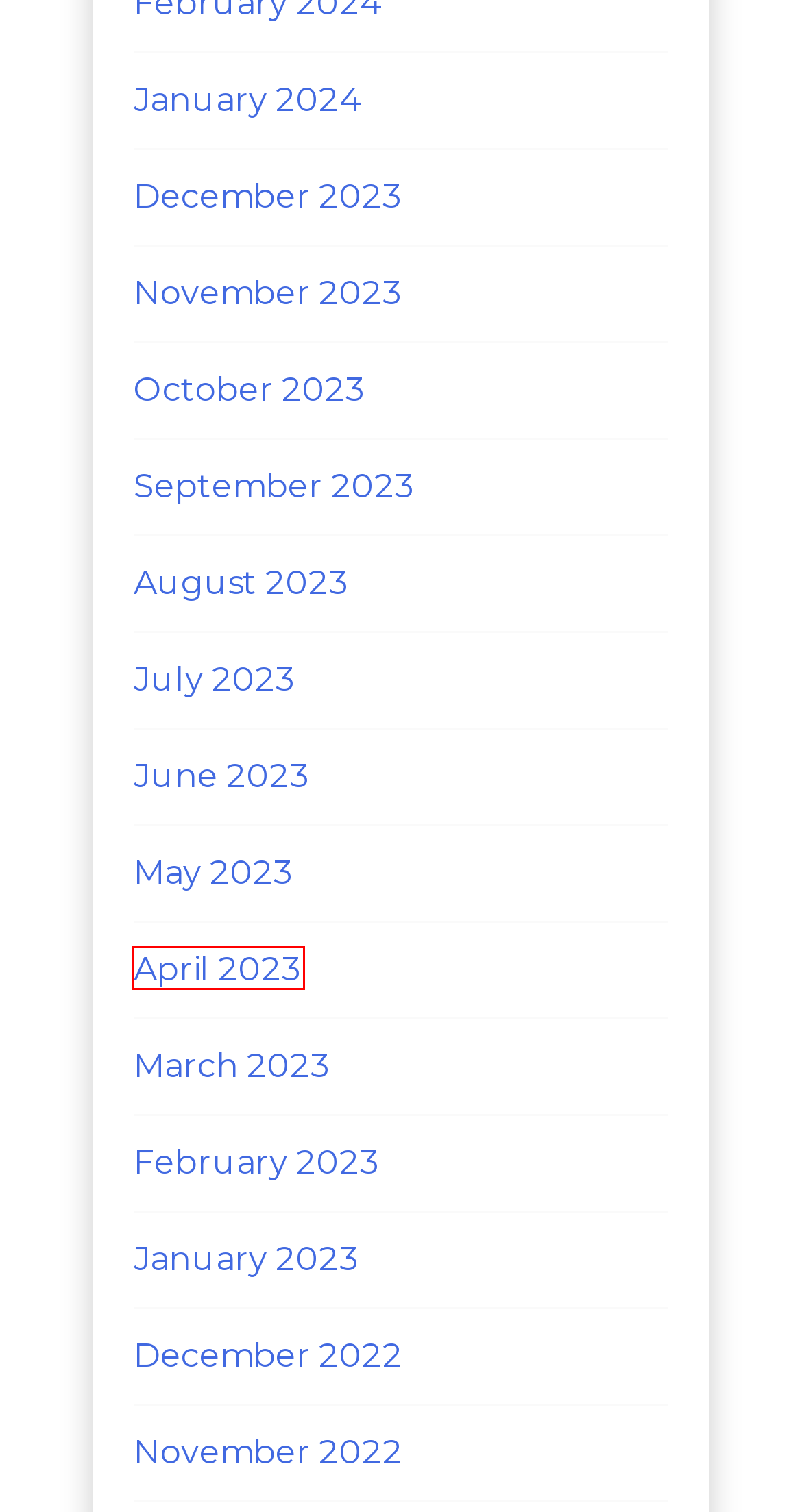You have a screenshot of a webpage with a red rectangle bounding box around a UI element. Choose the best description that matches the new page after clicking the element within the bounding box. The candidate descriptions are:
A. July 2023 - Diva Eris
B. August 2023 - Diva Eris
C. September 2023 - Diva Eris
D. April 2023 - Diva Eris
E. May 2023 - Diva Eris
F. December 2023 - Diva Eris
G. March 2023 - Diva Eris
H. December 2022 - Diva Eris

D